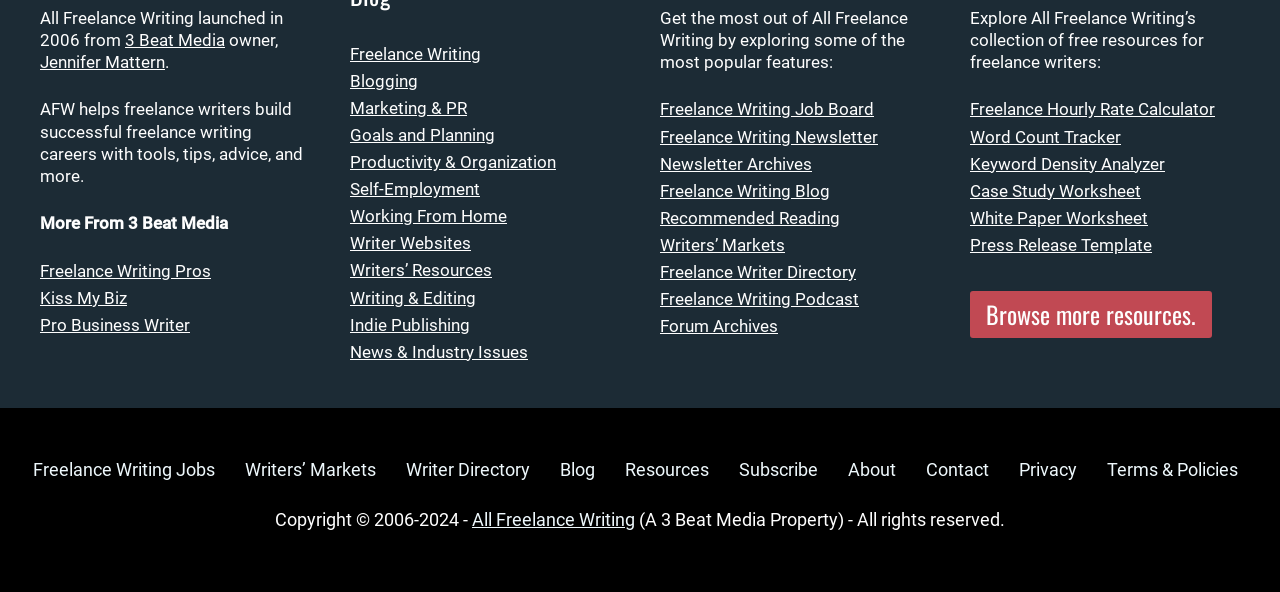Locate the bounding box coordinates of the clickable area needed to fulfill the instruction: "Visit Freelance Writing Blog".

[0.516, 0.305, 0.648, 0.339]